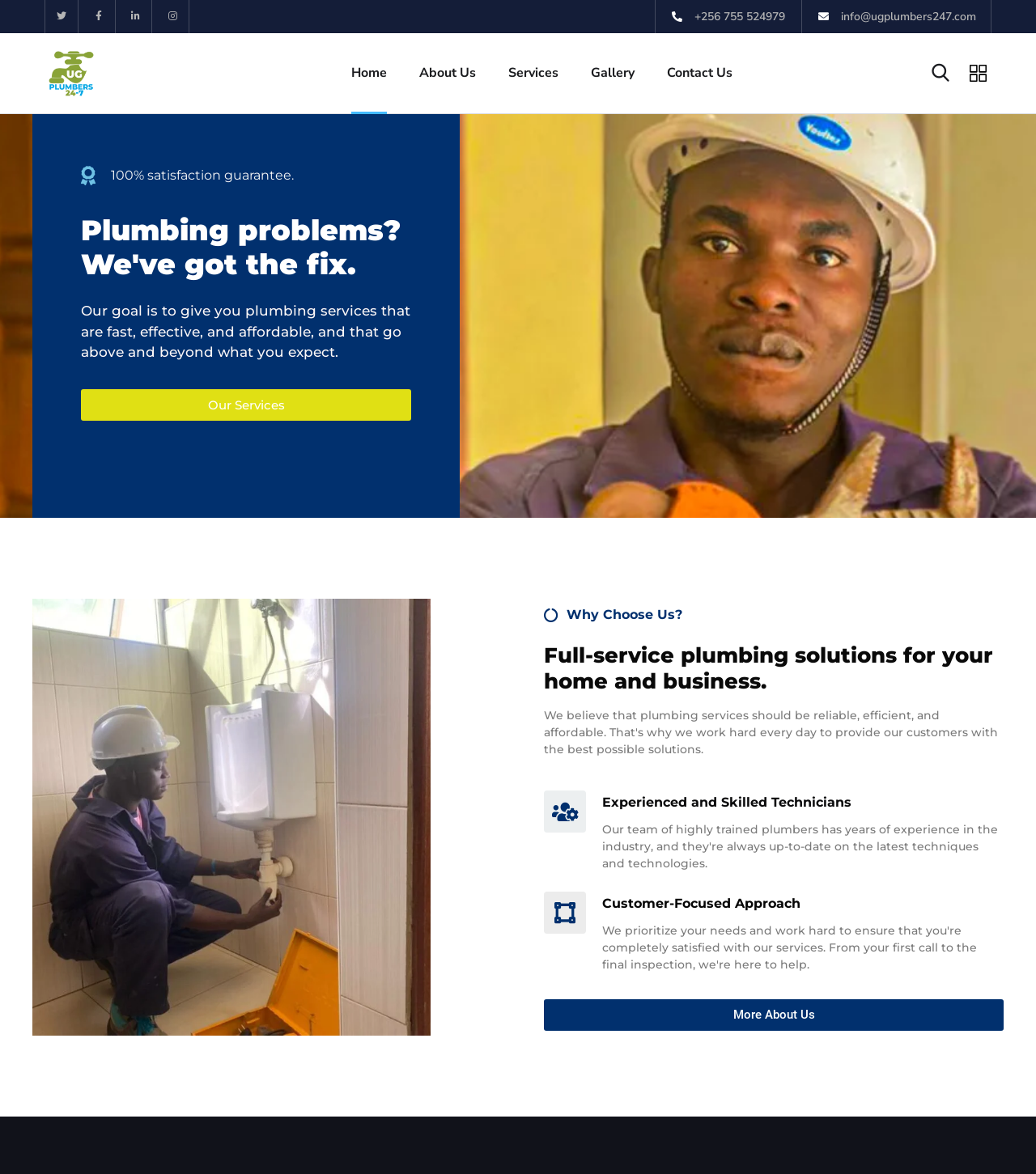Locate the bounding box coordinates of the element you need to click to accomplish the task described by this instruction: "Click the HIRE US button".

[0.043, 0.056, 0.134, 0.083]